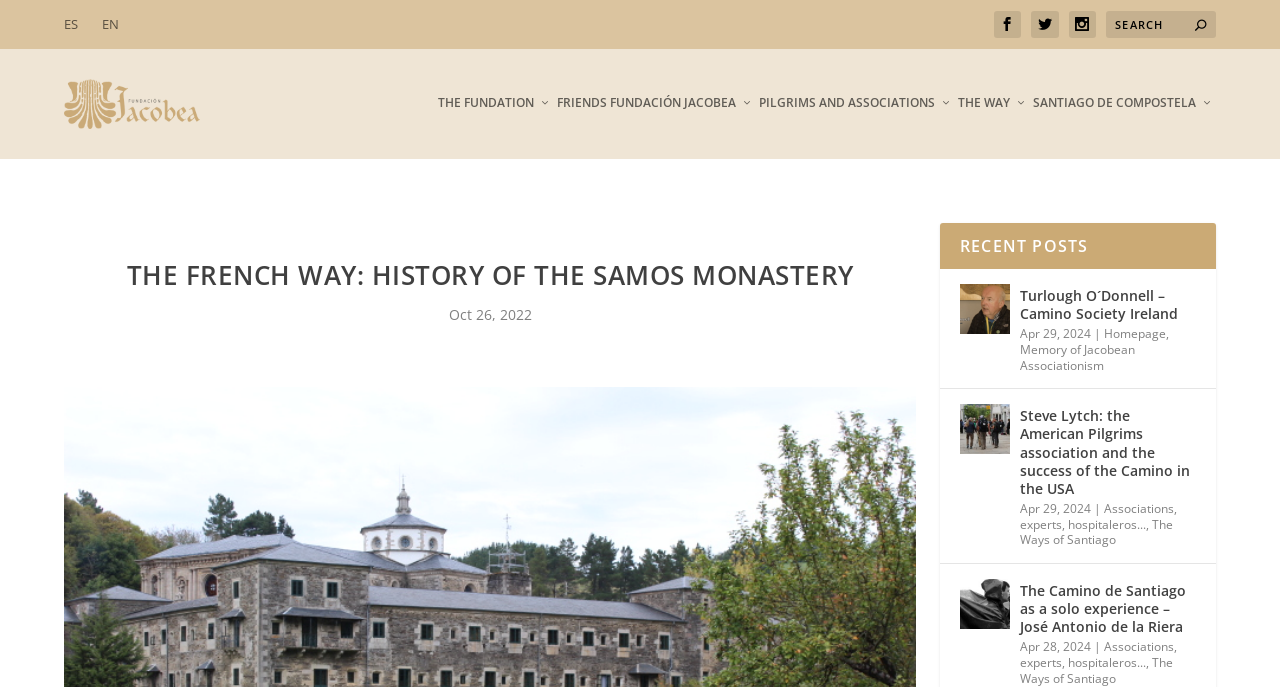What is the topic of the webpage?
Make sure to answer the question with a detailed and comprehensive explanation.

The webpage has links and headings related to the Camino de Santiago, such as 'THE FRENCH WAY: HISTORY OF THE SAMOS MONASTERY' and 'THE WAY', indicating that the topic of the webpage is the Camino de Santiago.